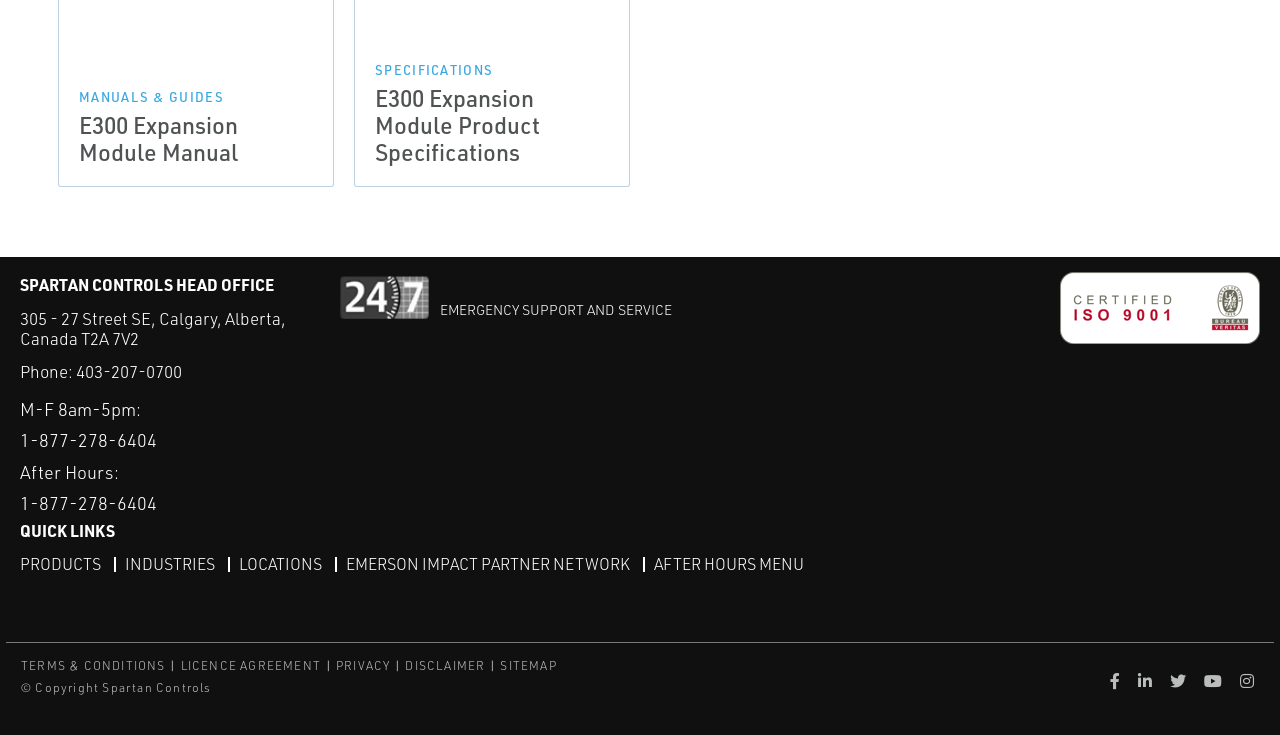What is the copyright information?
Use the image to answer the question with a single word or phrase.

Copyright Spartan Controls